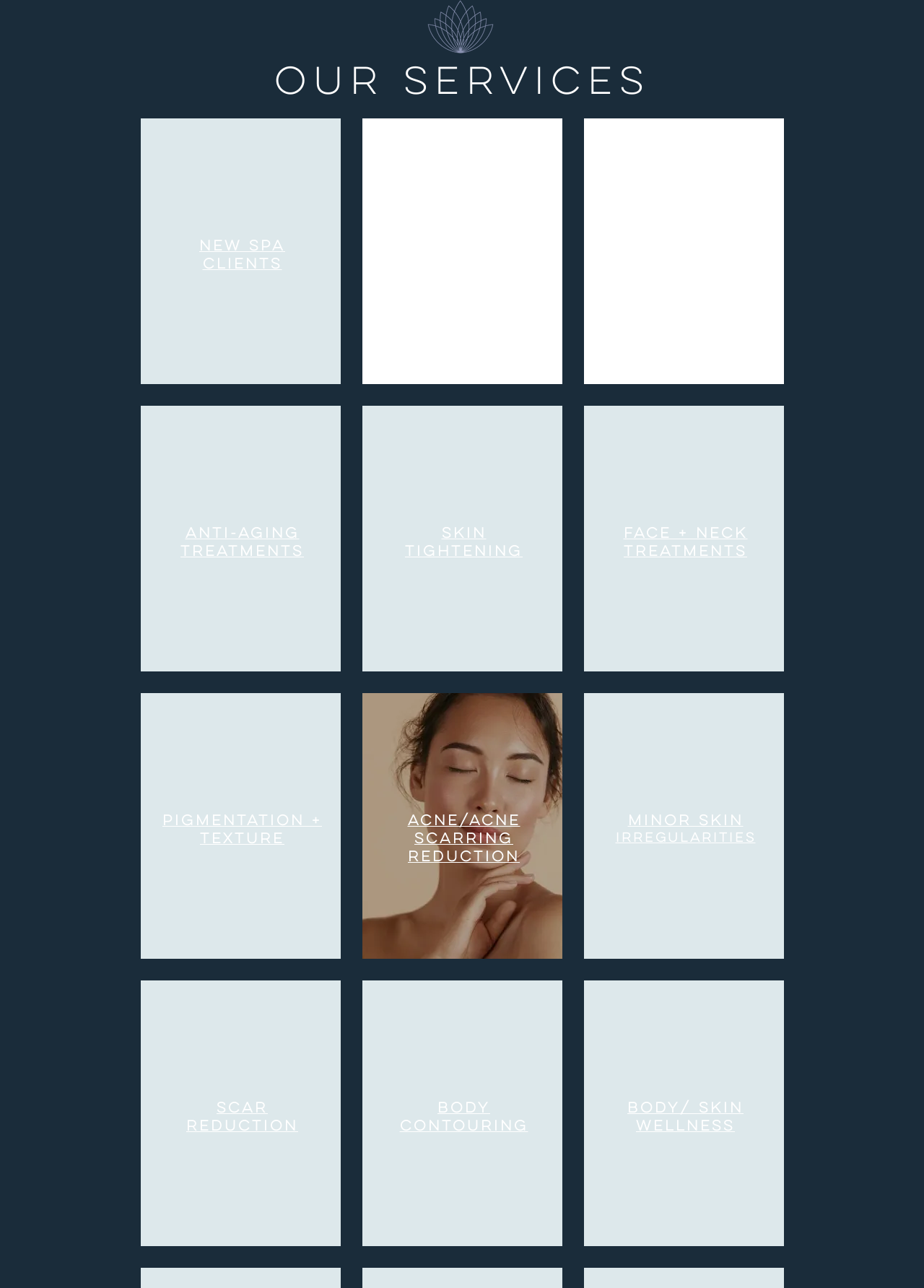What is the service located at the bottom-right corner of the webpage?
Answer with a single word or phrase, using the screenshot for reference.

Body/ Skin Wellness